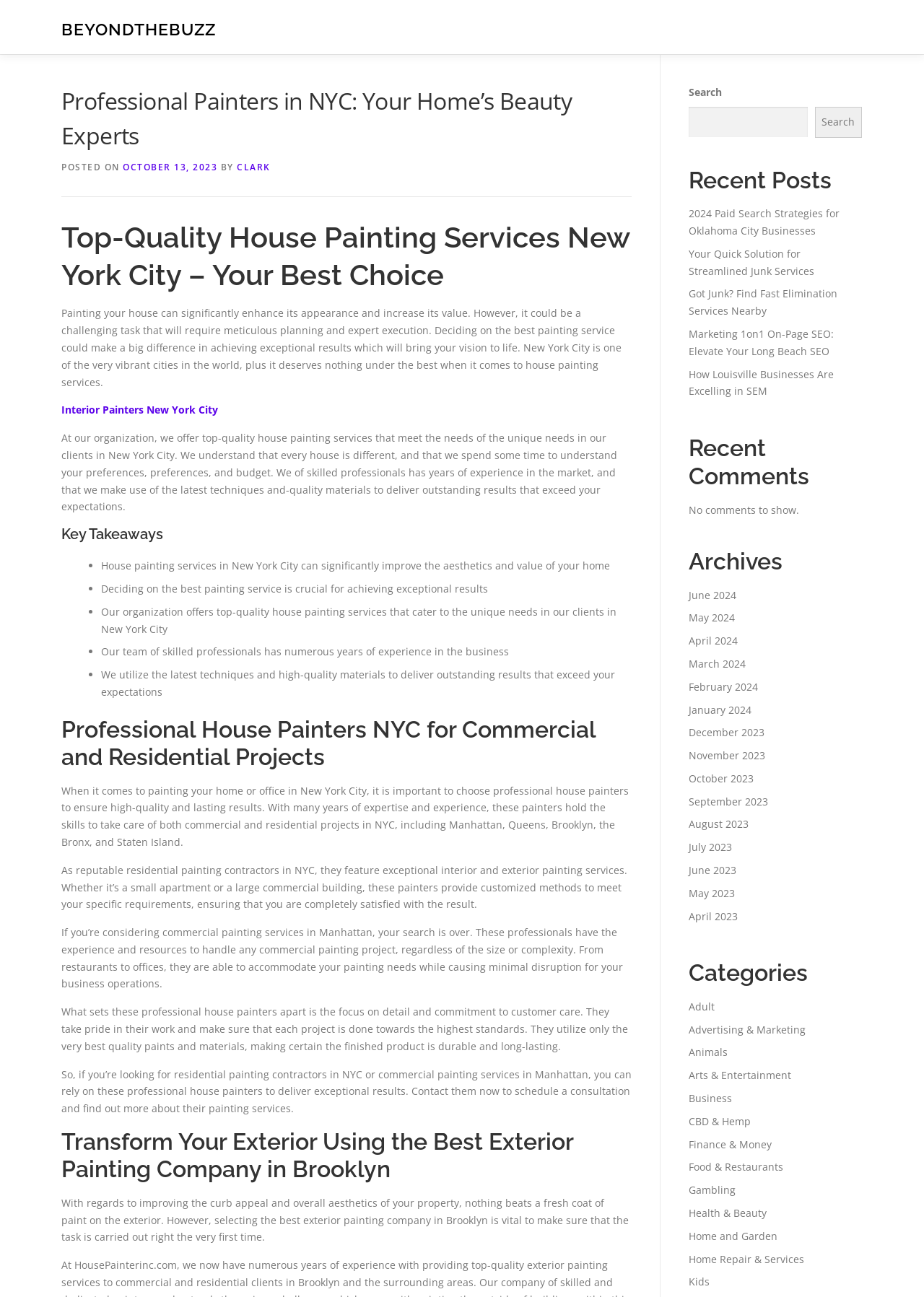Extract the primary heading text from the webpage.

Professional Painters in NYC: Your Home’s Beauty Experts